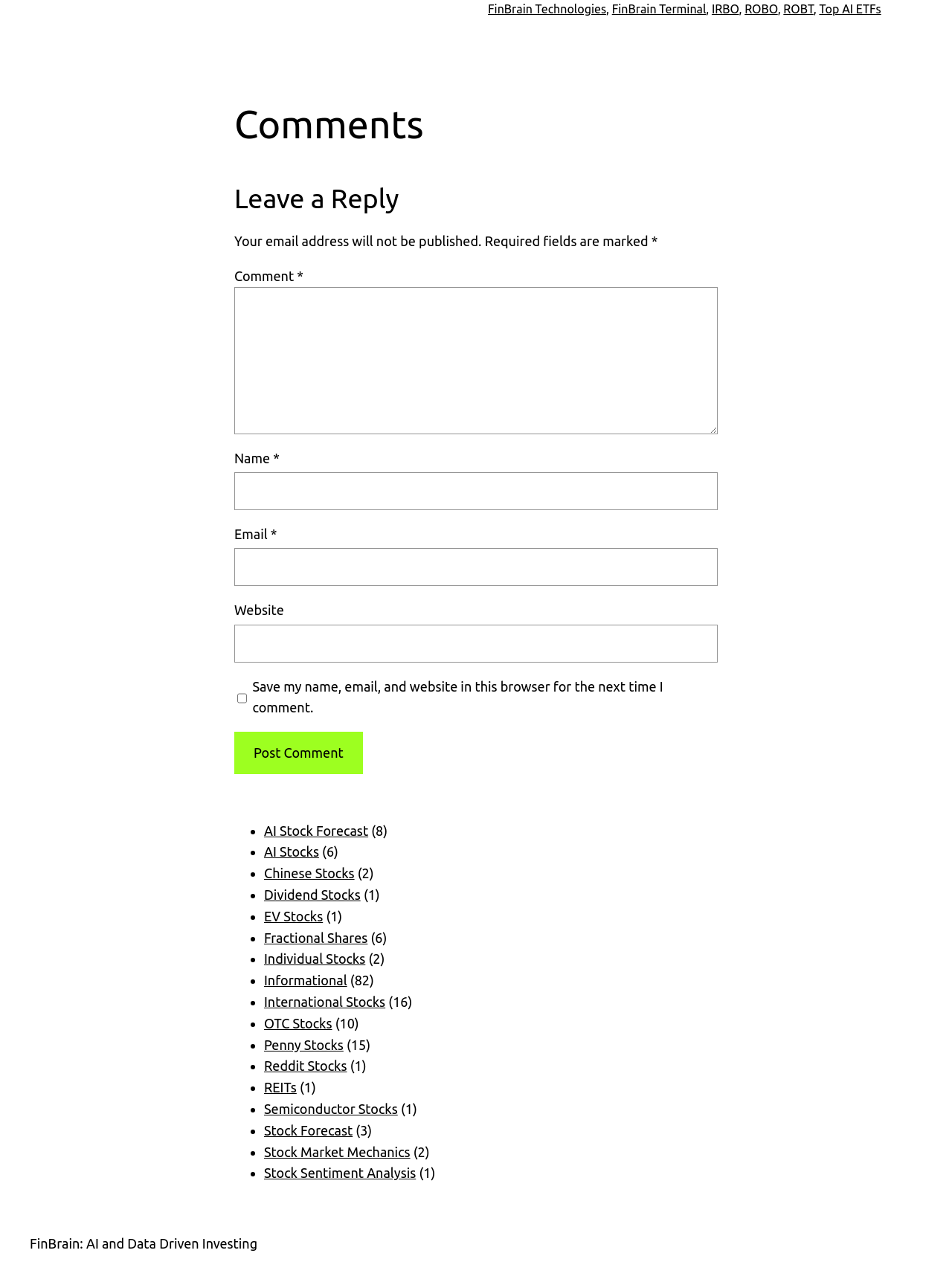What is the purpose of the checkbox? From the image, respond with a single word or brief phrase.

Save comment information